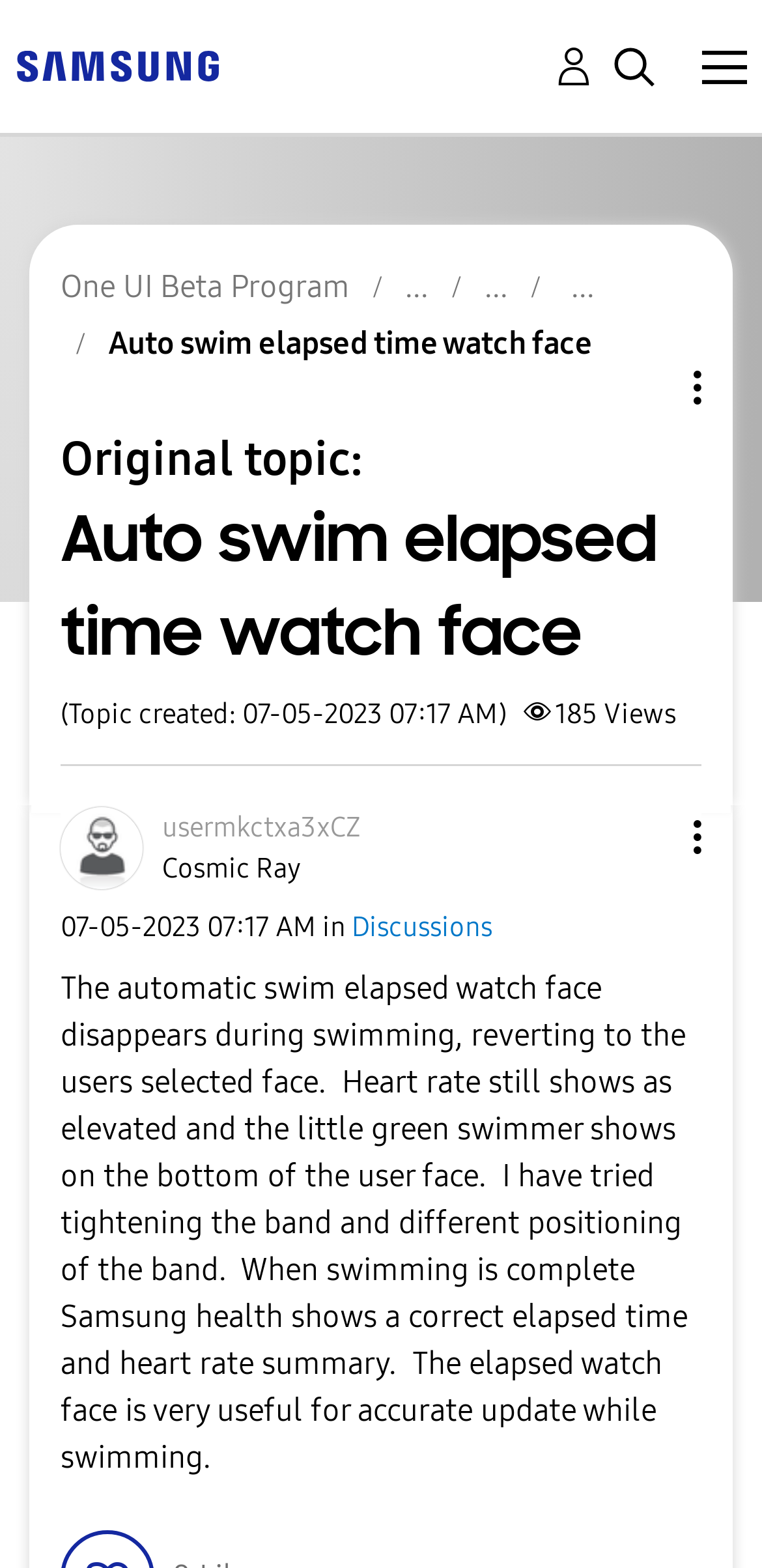What is the date when the topic was created?
Refer to the image and offer an in-depth and detailed answer to the question.

I found the answer by looking at the section that displays the topic creation information, where it says '07-05-2023 07:17 AM'.